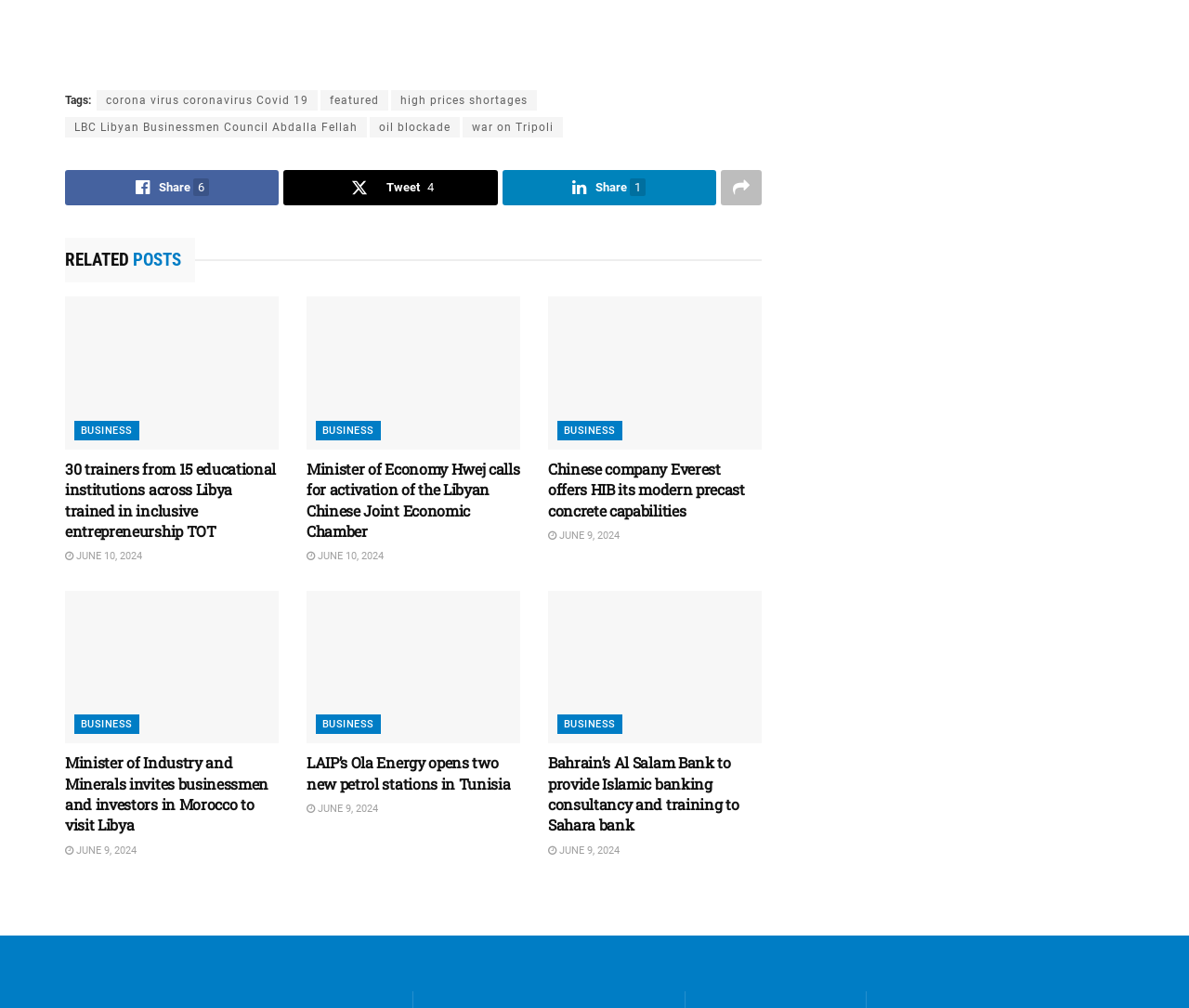Determine the bounding box coordinates of the area to click in order to meet this instruction: "Share the post on social media".

[0.055, 0.169, 0.235, 0.204]